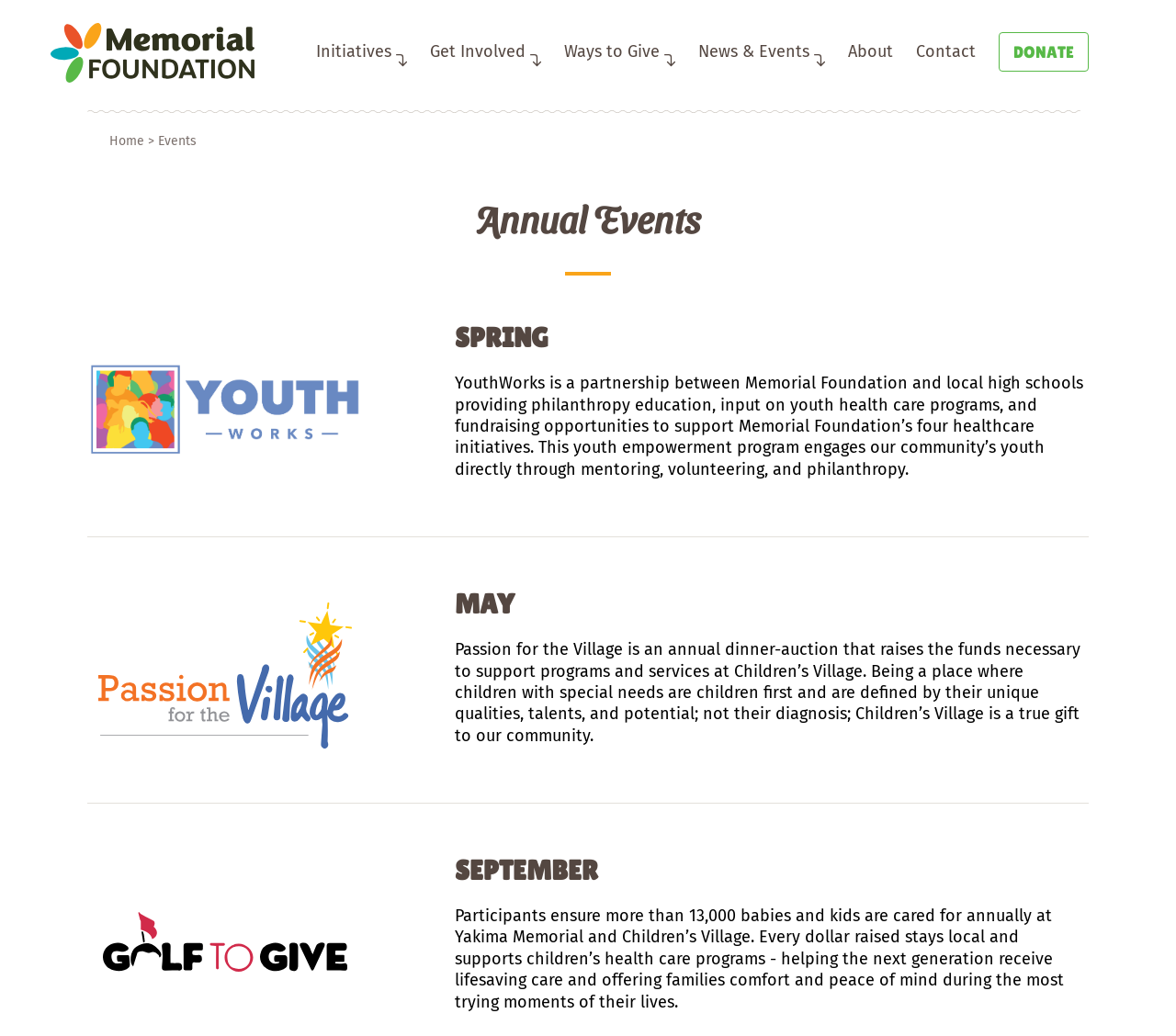Determine the bounding box coordinates of the UI element that matches the following description: "aria-label="Your Email" name="email" placeholder="Your Email"". The coordinates should be four float numbers between 0 and 1 in the format [left, top, right, bottom].

None